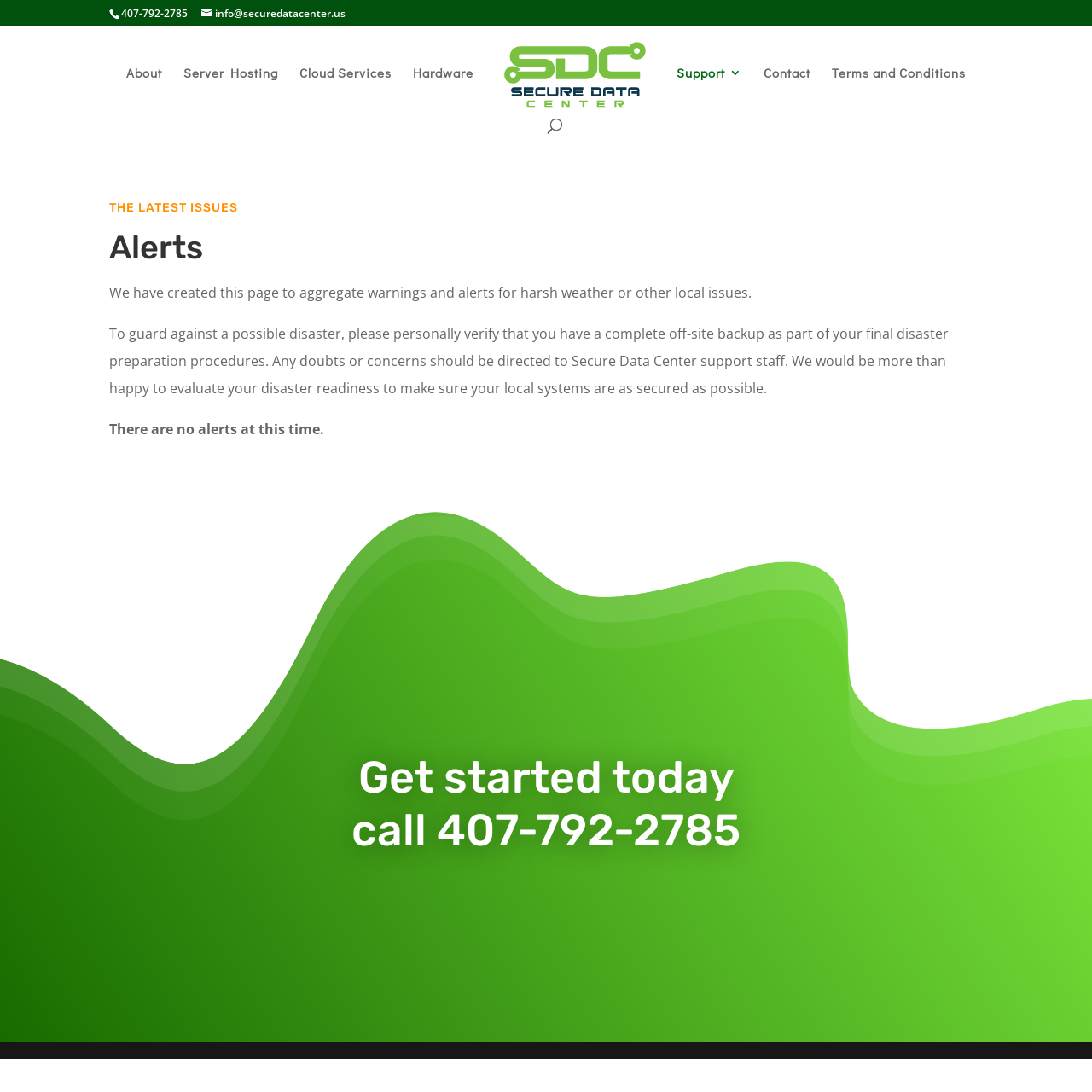Provide an in-depth caption for the elements present on the webpage.

The webpage is about Secure Data Center, with a focus on alerts and warnings for harsh weather or local issues. At the top left, there is a phone number, 407-792-2785, and an email address, info@securedatacenter.us, which can be contacted for more information. 

Below the contact information, there is a navigation menu with links to different sections of the website, including About, Server Hosting, Cloud Services, Hardware, and Support. The Secure Data Center logo is located to the right of the navigation menu.

The main content of the webpage is an article that provides information about the latest issues and alerts. There are three headings: THE LATEST ISSUES, Alerts, and Get started today call 407-792-2785. The article explains that the page is meant to aggregate warnings and alerts for harsh weather or local issues, and advises users to verify their off-site backup and contact Secure Data Center support staff for any doubts or concerns. 

Currently, there are no alerts at this time, as indicated by a static text. At the very bottom of the page, there is a content information section. A search bar is located at the top right of the page, allowing users to search for specific content.